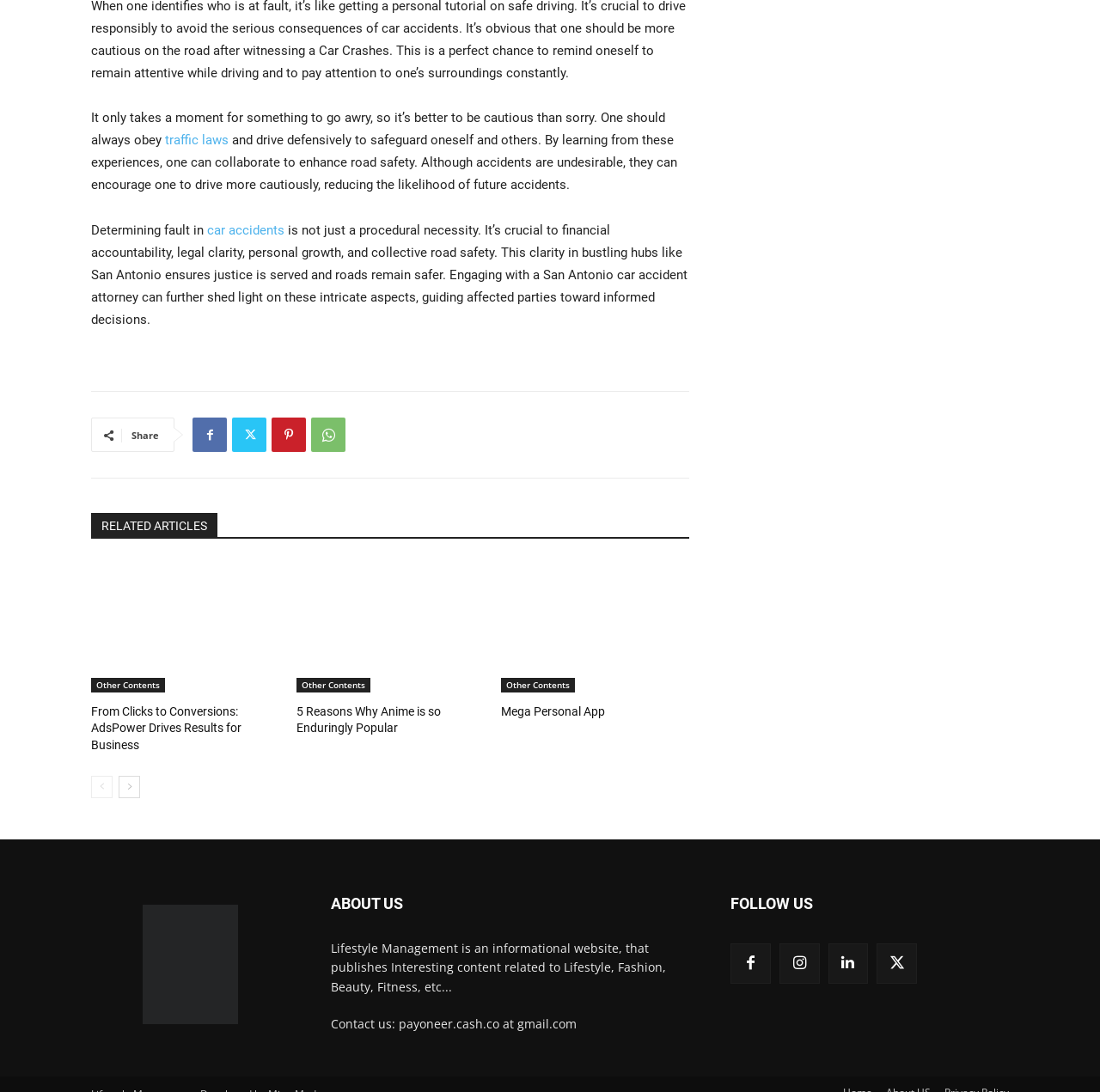Identify the bounding box coordinates of the area you need to click to perform the following instruction: "Visit the 'Lifestyle Management' page".

[0.13, 0.811, 0.216, 0.921]